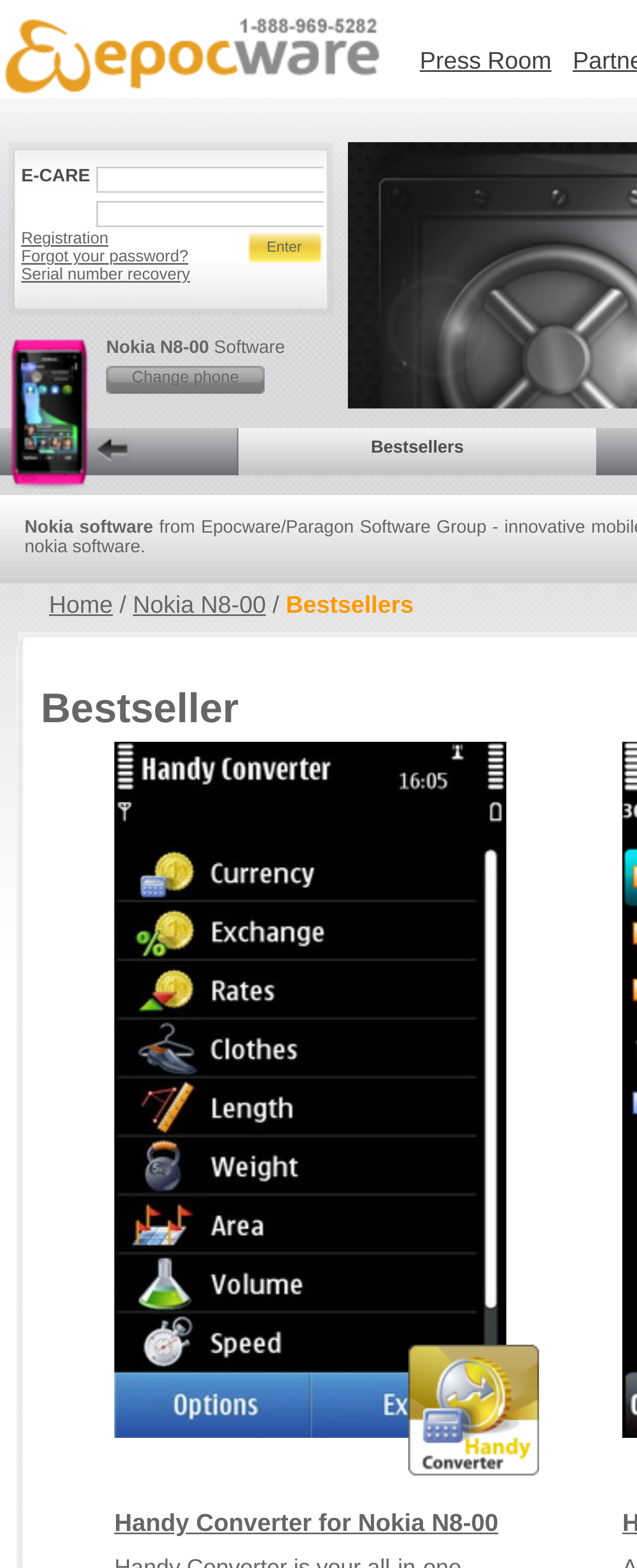Please identify the bounding box coordinates for the region that you need to click to follow this instruction: "Click the Send button".

None